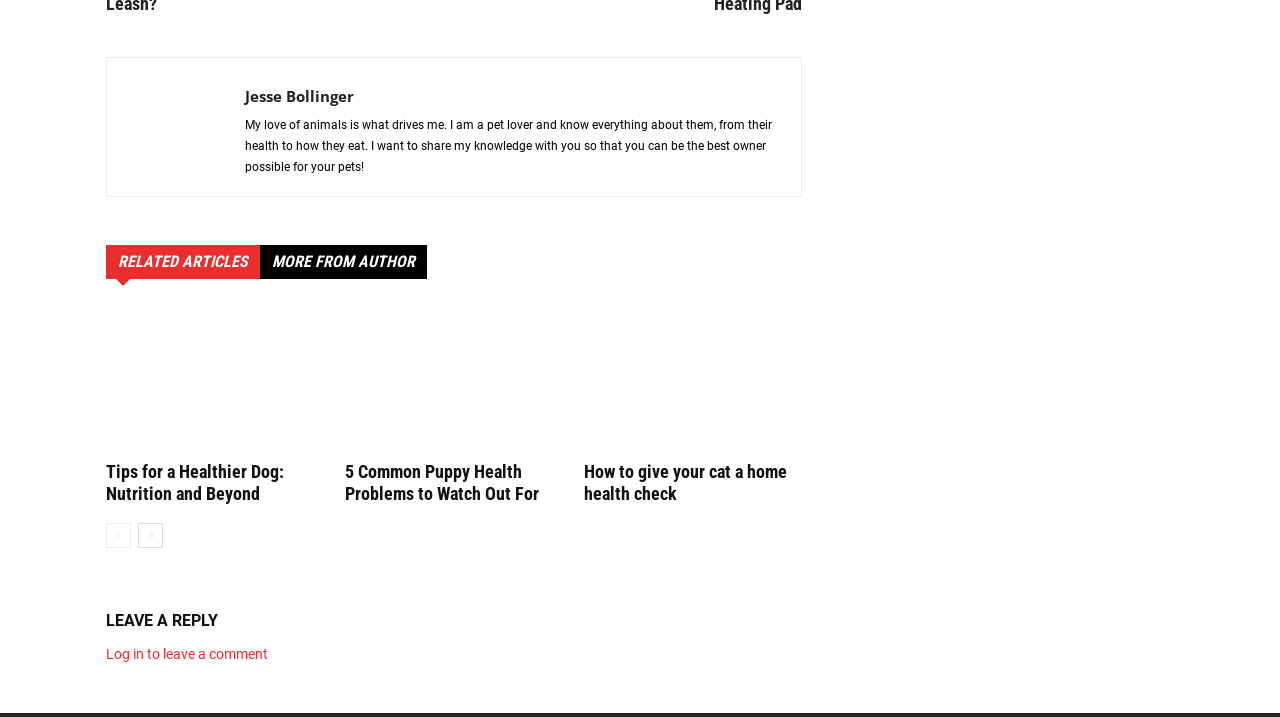Please specify the bounding box coordinates of the region to click in order to perform the following instruction: "View author profile".

[0.191, 0.119, 0.277, 0.147]